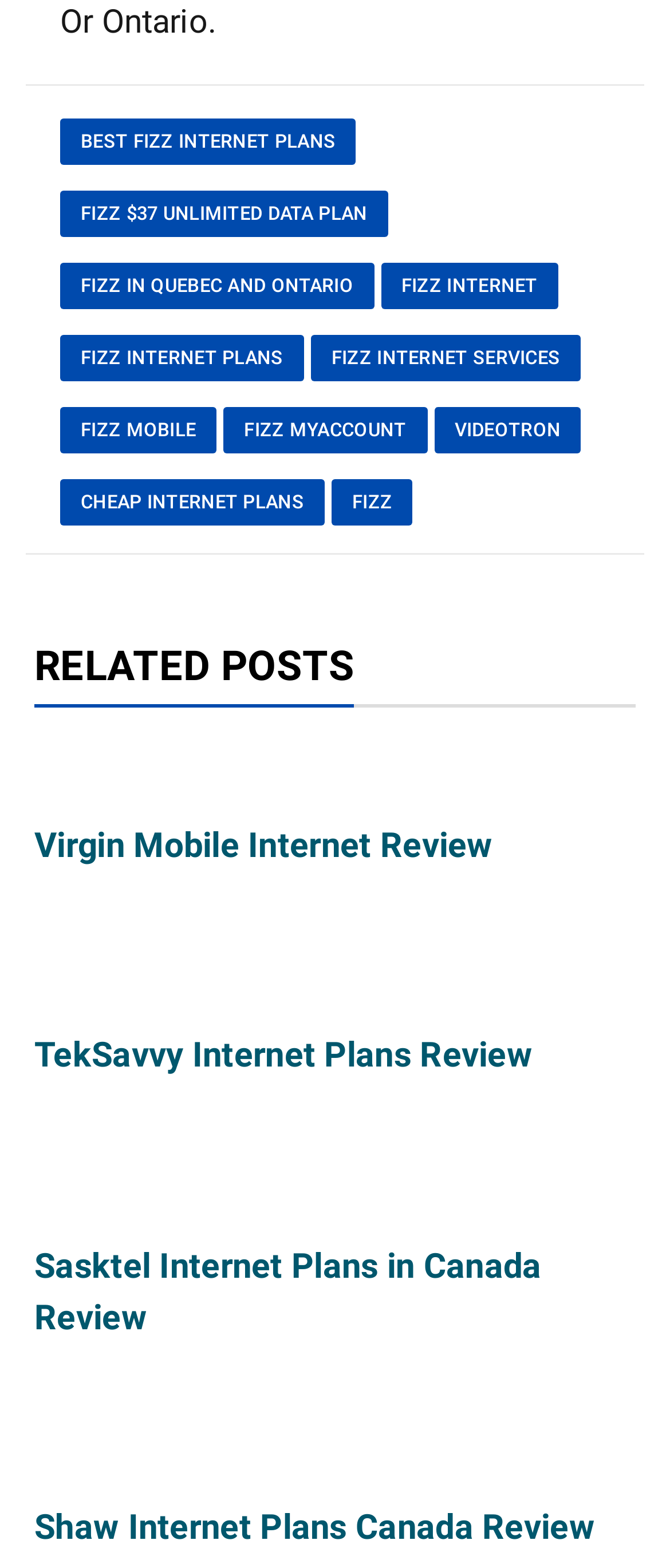Can you specify the bounding box coordinates for the region that should be clicked to fulfill this instruction: "Read Virgin Mobile Internet Review".

[0.051, 0.522, 0.949, 0.555]